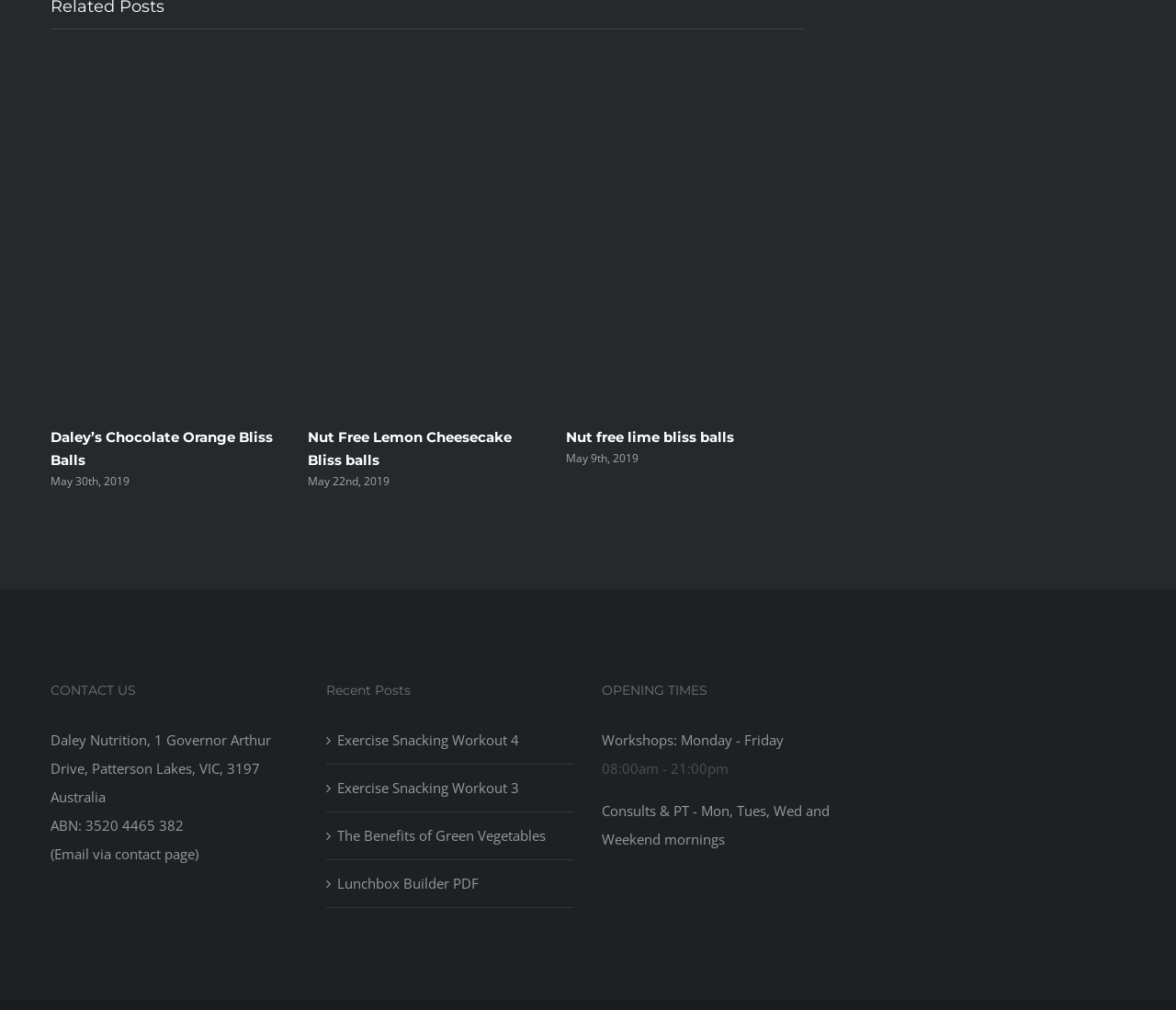Locate the bounding box coordinates of the clickable region necessary to complete the following instruction: "View Nut Free Lemon Cheesecake Bliss balls". Provide the coordinates in the format of four float numbers between 0 and 1, i.e., [left, top, right, bottom].

[0.043, 0.424, 0.216, 0.464]